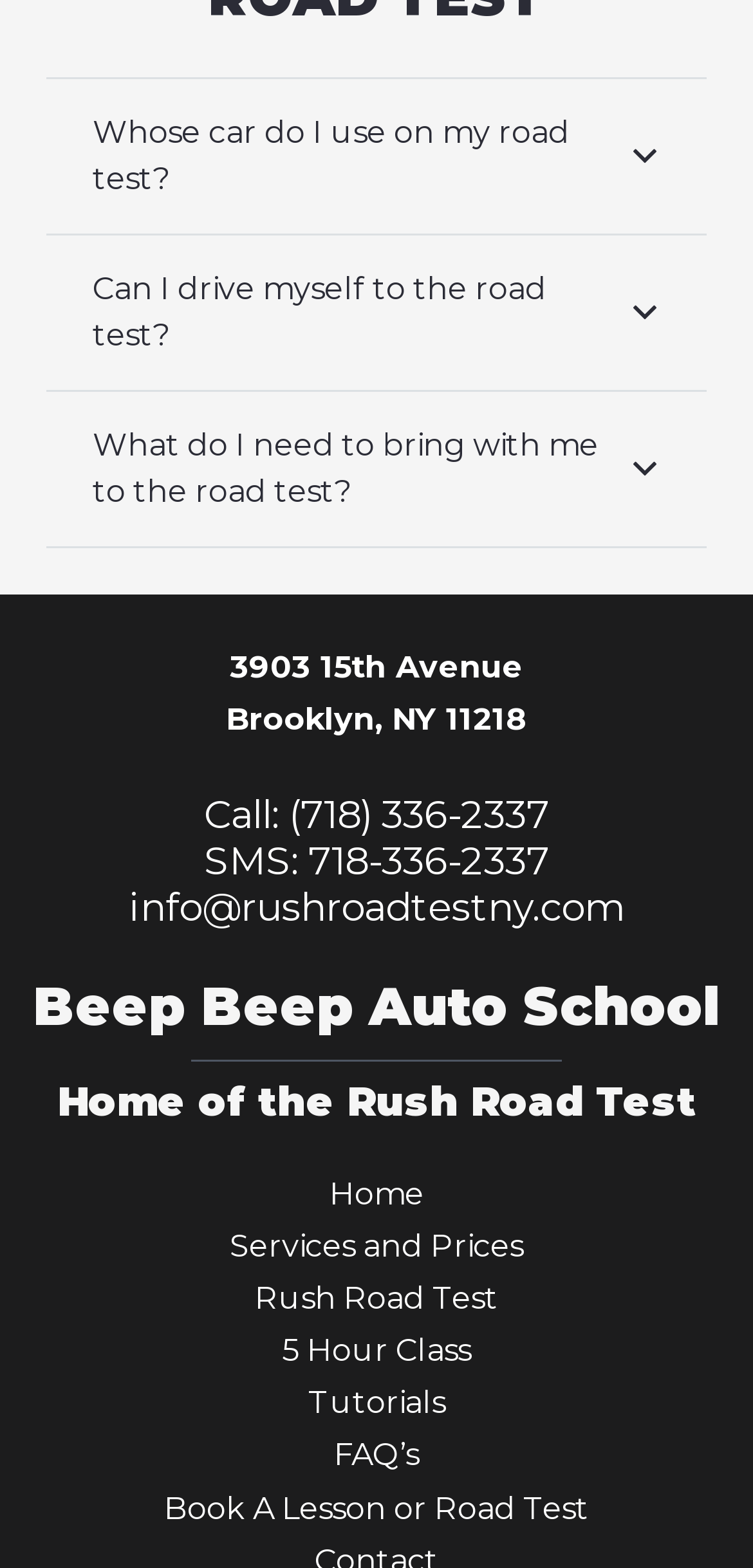Please identify the bounding box coordinates of the element's region that I should click in order to complete the following instruction: "Book a lesson or road test". The bounding box coordinates consist of four float numbers between 0 and 1, i.e., [left, top, right, bottom].

[0.218, 0.95, 0.782, 0.973]